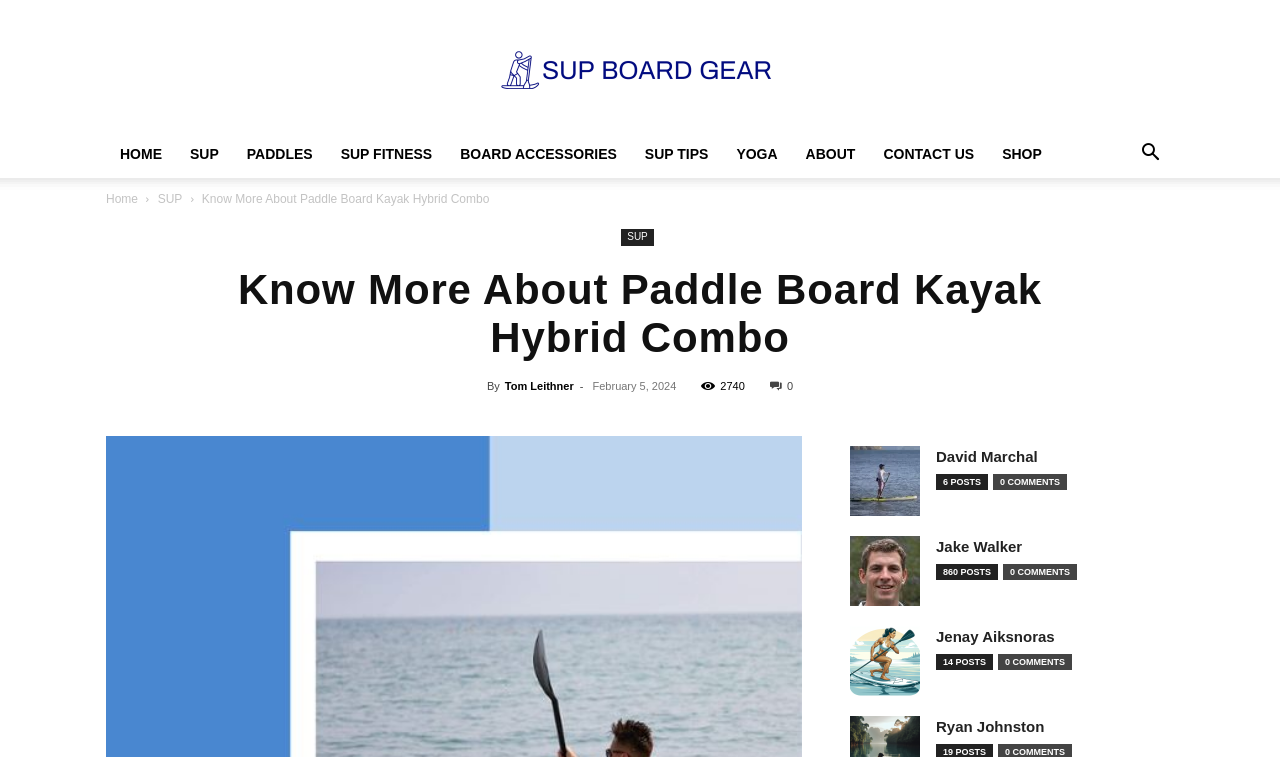How many authors are listed at the bottom of the webpage?
Look at the image and respond with a one-word or short phrase answer.

4